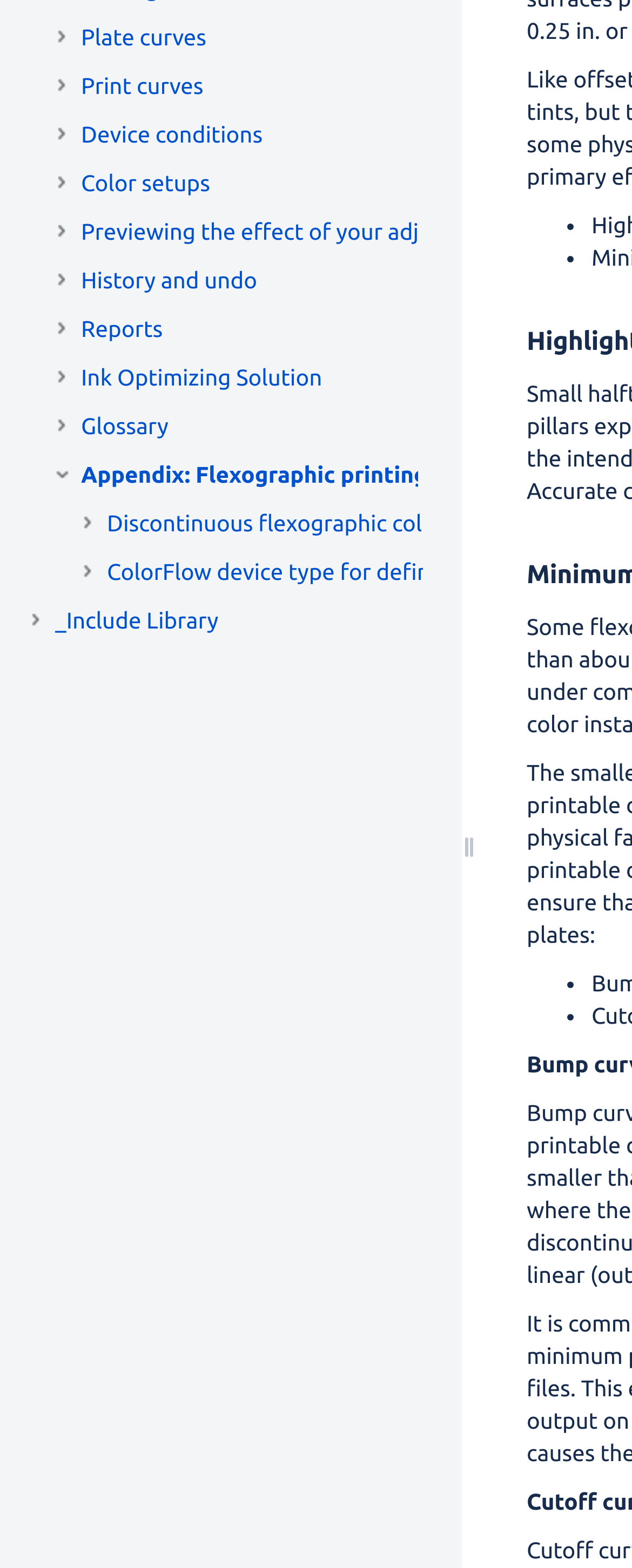Find the bounding box coordinates of the UI element according to this description: "Plate curves".

[0.128, 0.029, 0.327, 0.049]